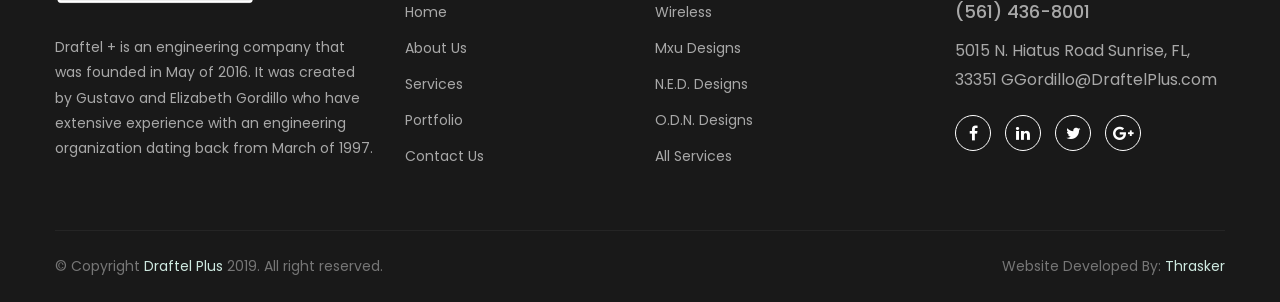Pinpoint the bounding box coordinates of the clickable area necessary to execute the following instruction: "contact us". The coordinates should be given as four float numbers between 0 and 1, namely [left, top, right, bottom].

[0.316, 0.484, 0.378, 0.55]